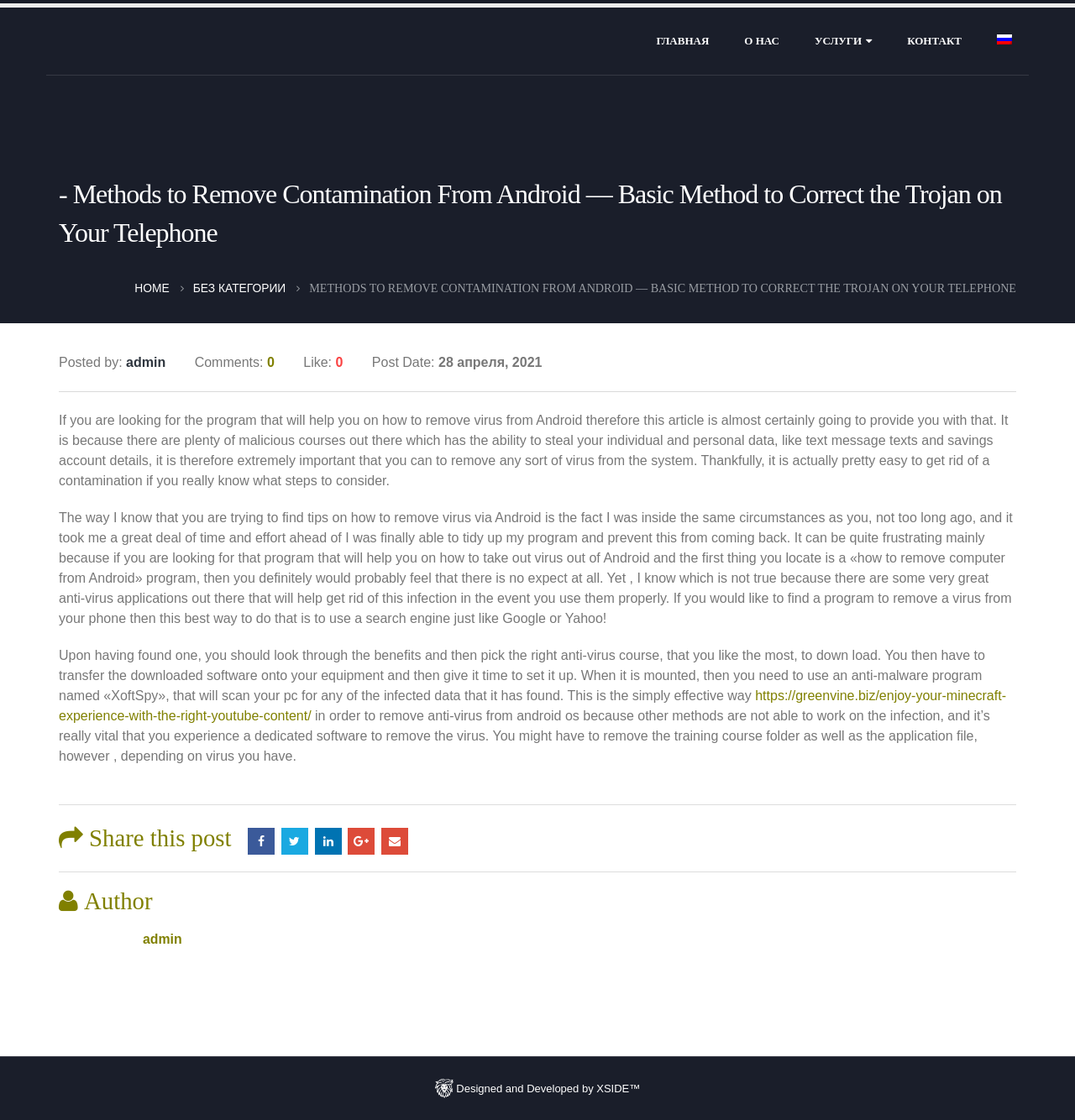What is the language of the website?
Based on the screenshot, respond with a single word or phrase.

Russian